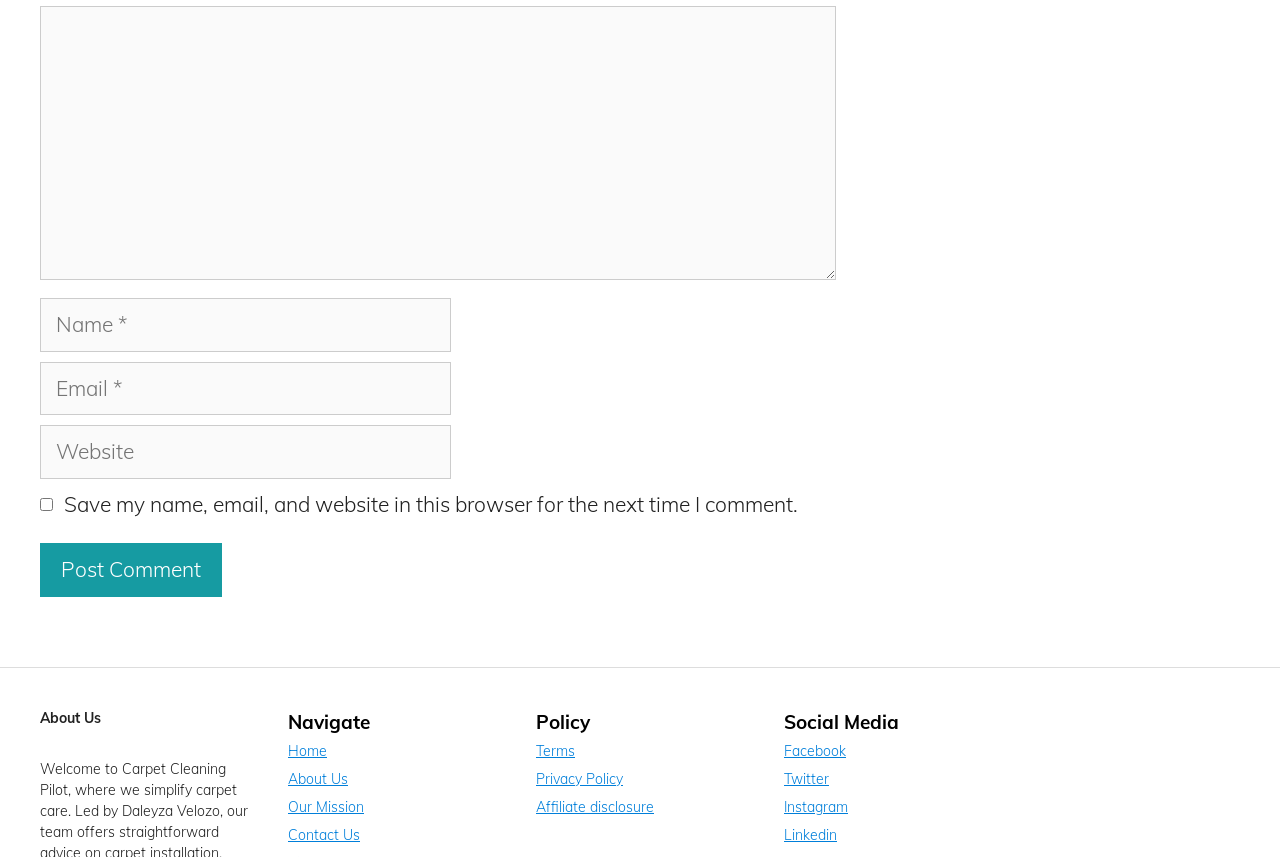Please specify the bounding box coordinates of the clickable section necessary to execute the following command: "Type your name".

[0.031, 0.348, 0.352, 0.41]